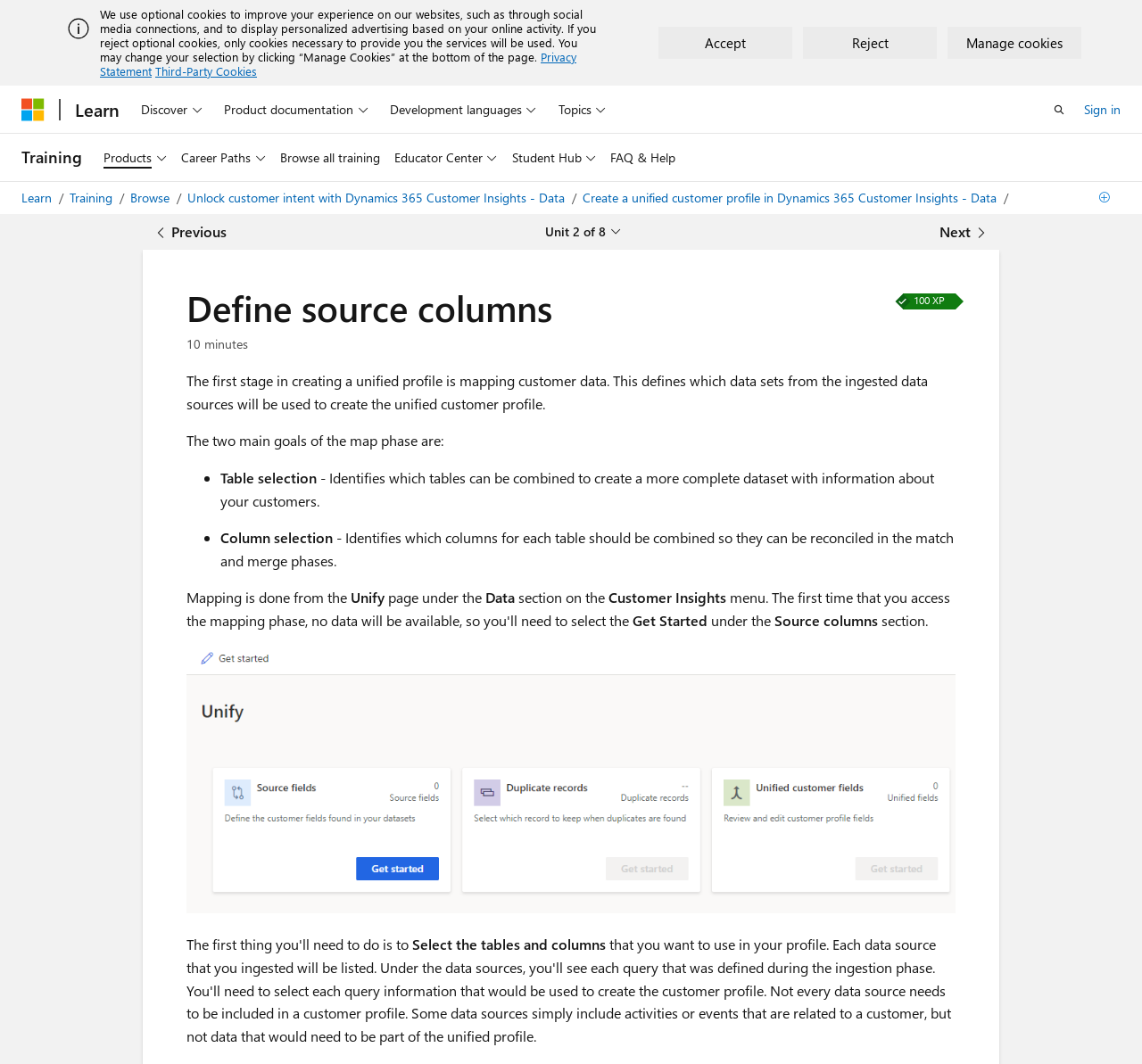Show the bounding box coordinates for the element that needs to be clicked to execute the following instruction: "Click the 'Training' link". Provide the coordinates in the form of four float numbers between 0 and 1, i.e., [left, top, right, bottom].

[0.019, 0.132, 0.072, 0.163]